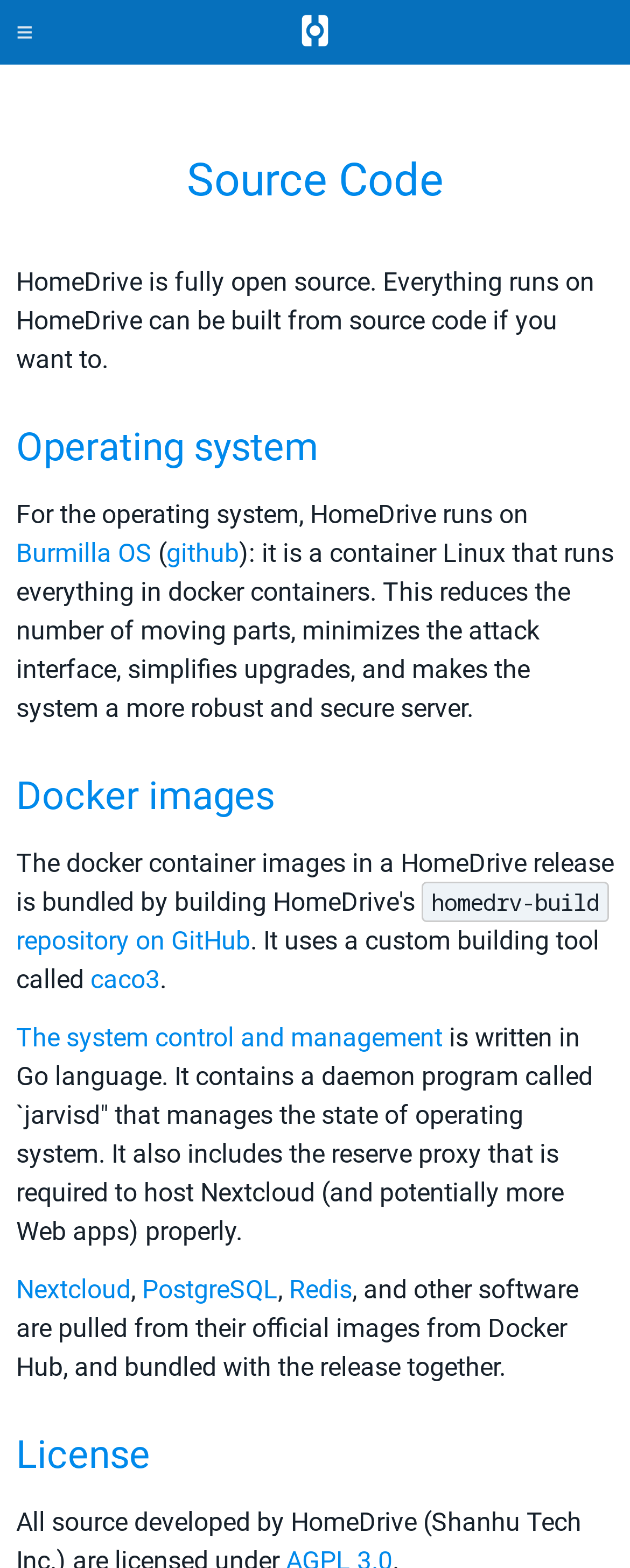Please answer the following question using a single word or phrase: 
What is the database software used by HomeDrive?

PostgreSQL